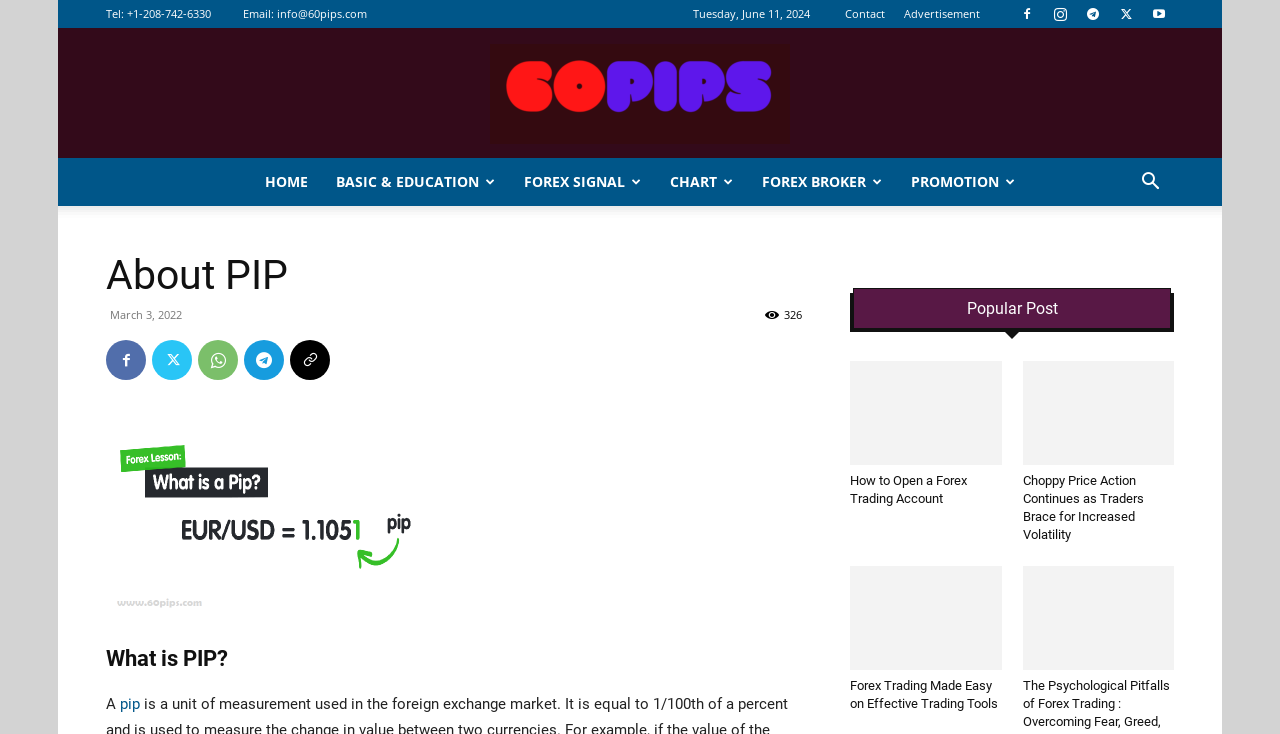Find the bounding box of the UI element described as: "Forex Broker". The bounding box coordinates should be given as four float values between 0 and 1, i.e., [left, top, right, bottom].

[0.584, 0.215, 0.7, 0.281]